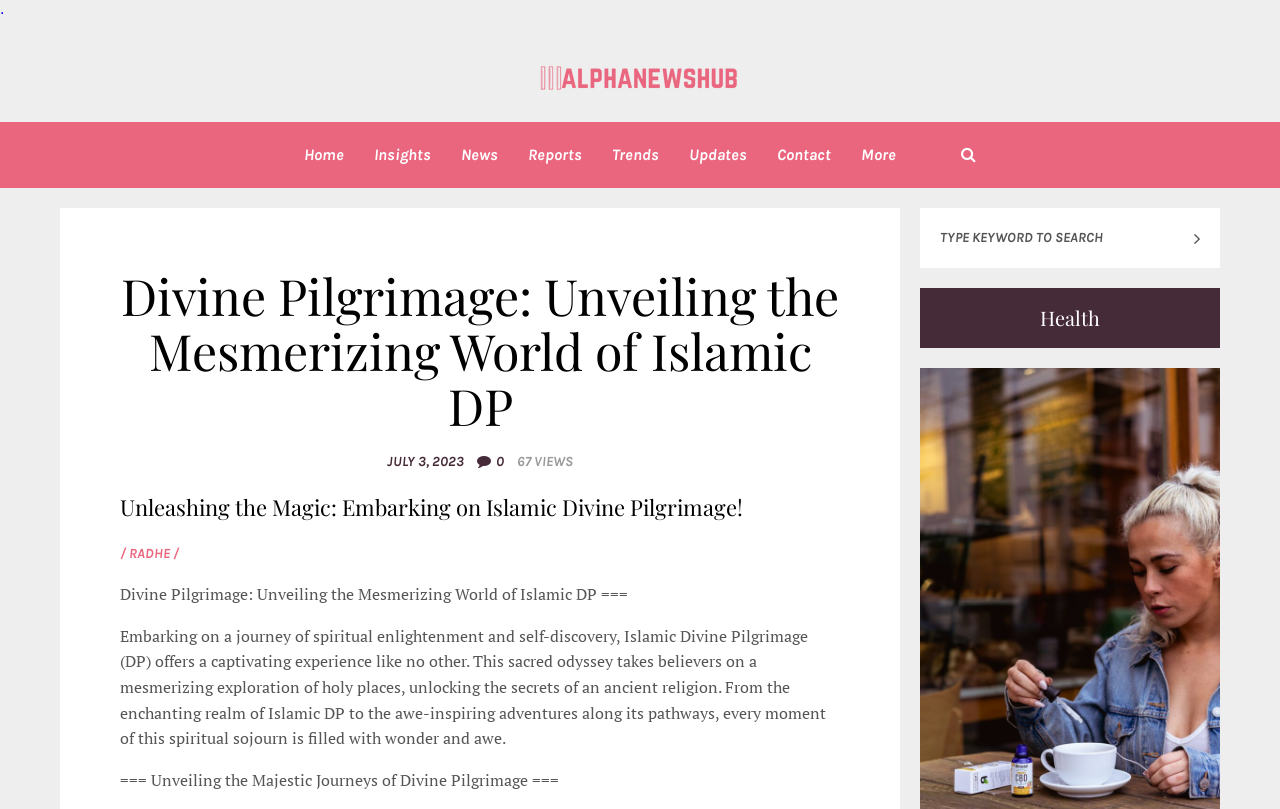Find the bounding box coordinates of the element to click in order to complete this instruction: "Visit the 'About Us' page". The bounding box coordinates must be four float numbers between 0 and 1, denoted as [left, top, right, bottom].

None